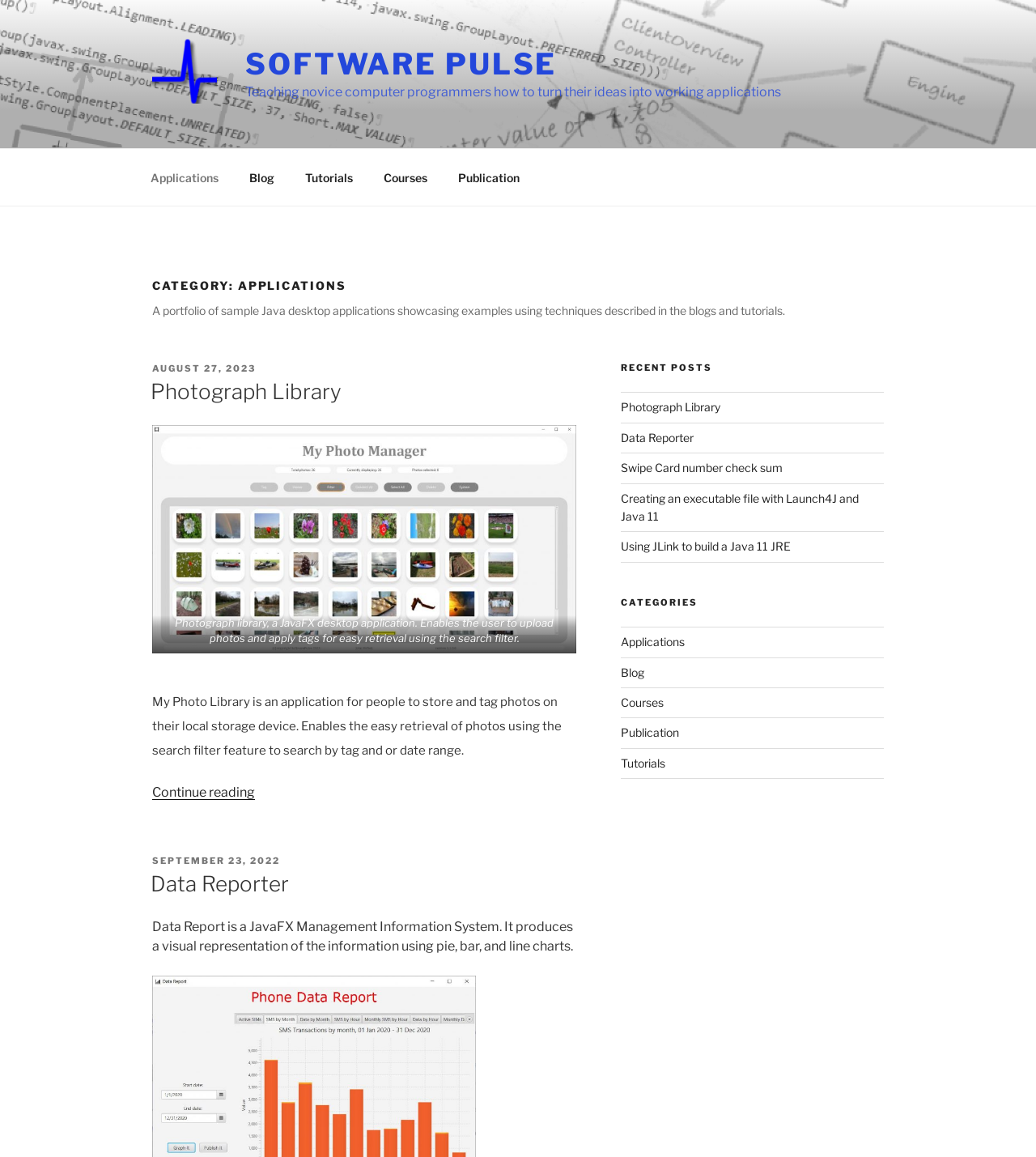Find the bounding box coordinates of the element I should click to carry out the following instruction: "View the 'Data Reporter' application".

[0.147, 0.751, 0.556, 0.777]